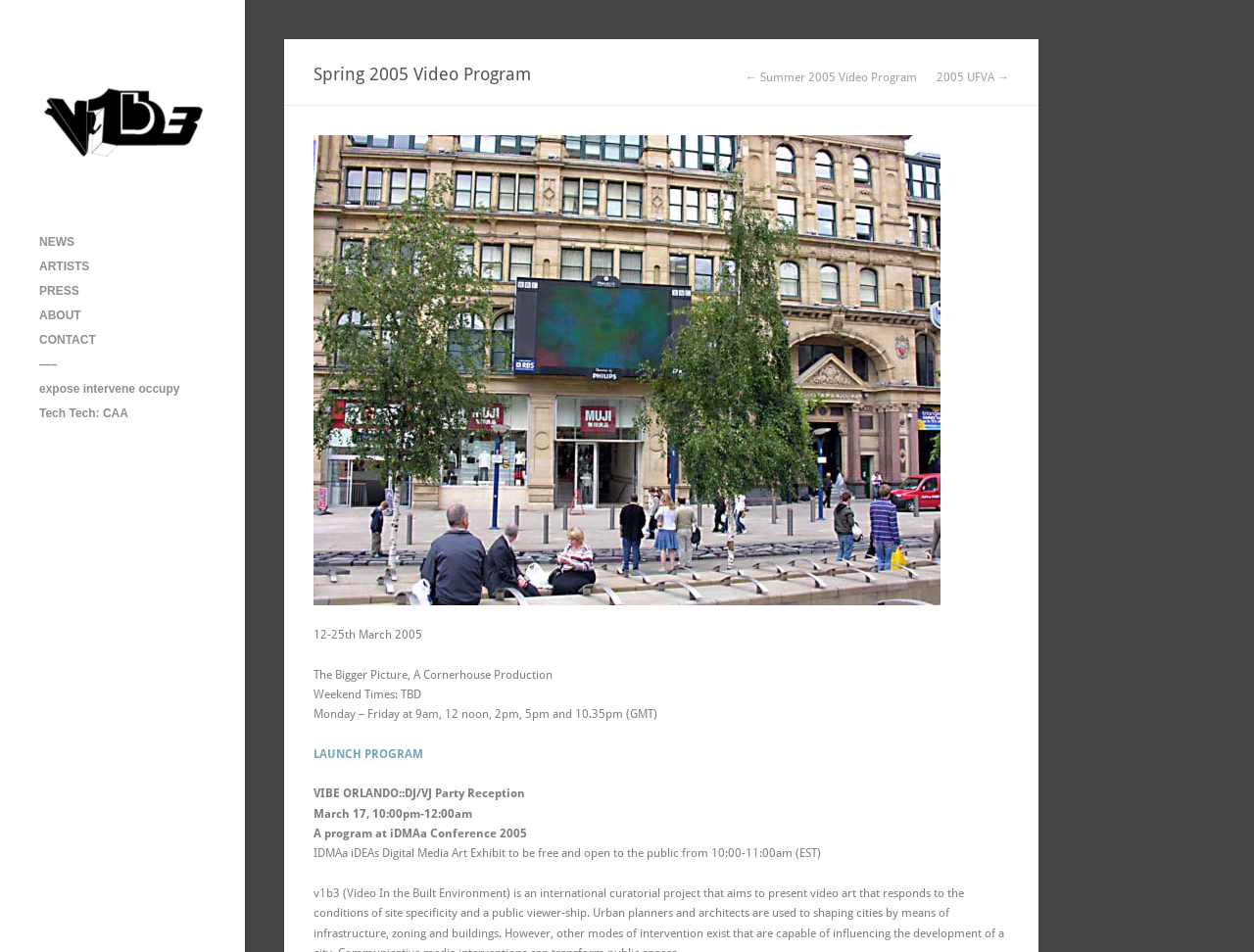Determine the bounding box coordinates for the area you should click to complete the following instruction: "click the v1b3 link".

[0.031, 0.041, 0.168, 0.221]